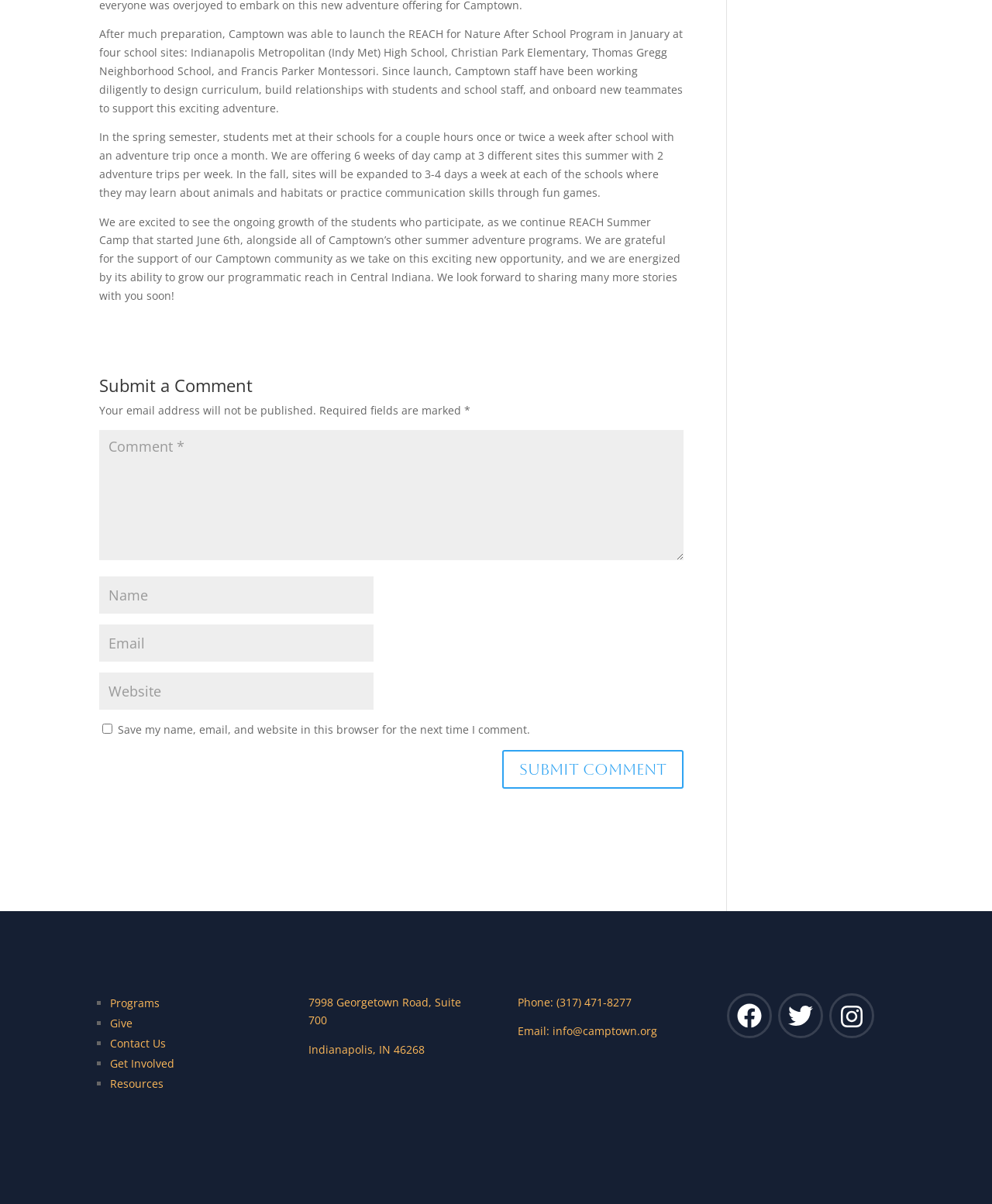Identify the coordinates of the bounding box for the element that must be clicked to accomplish the instruction: "Click the 12. Obtaining Advice link".

None